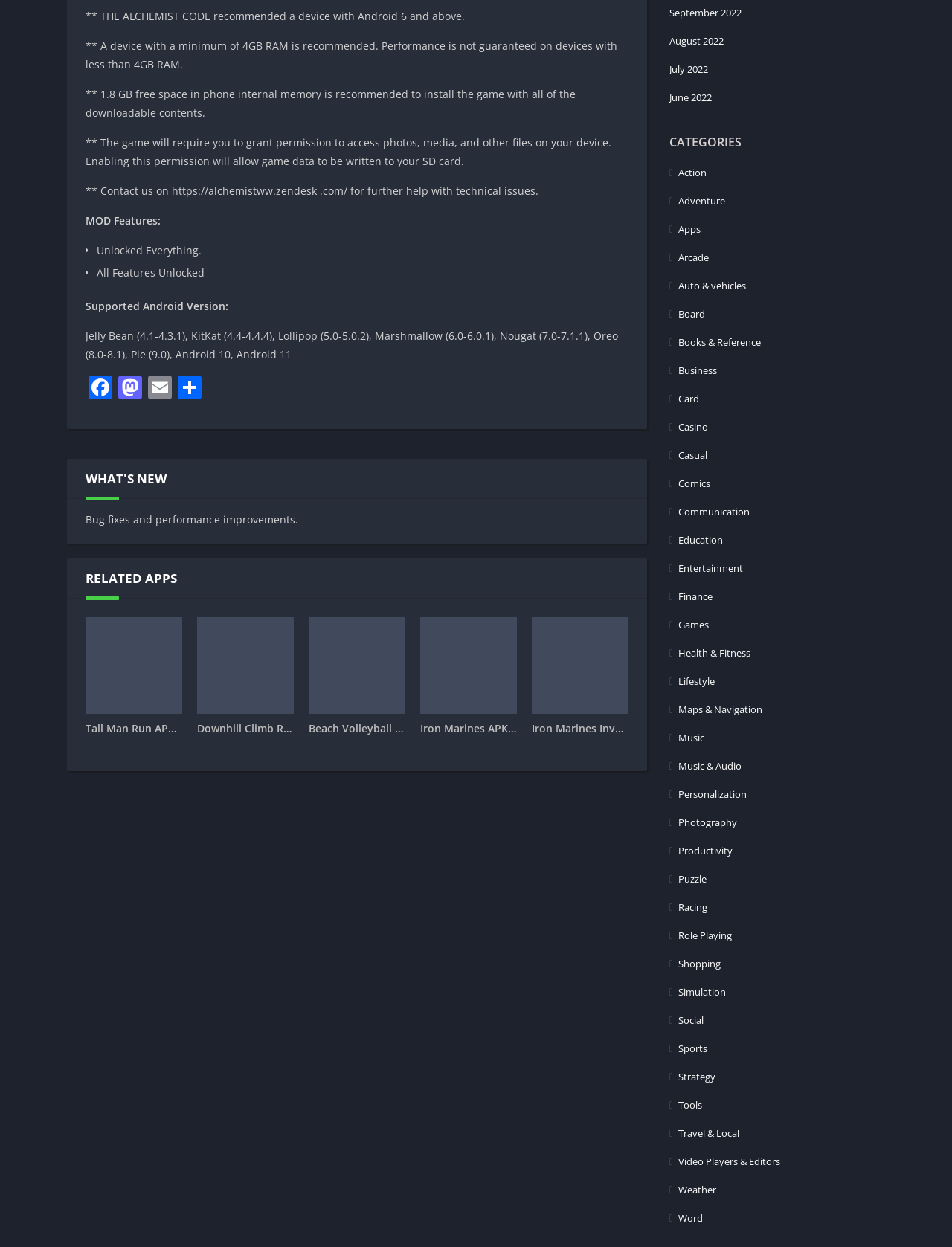What categories of apps are available on the website?
Answer the question using a single word or phrase, according to the image.

Multiple categories